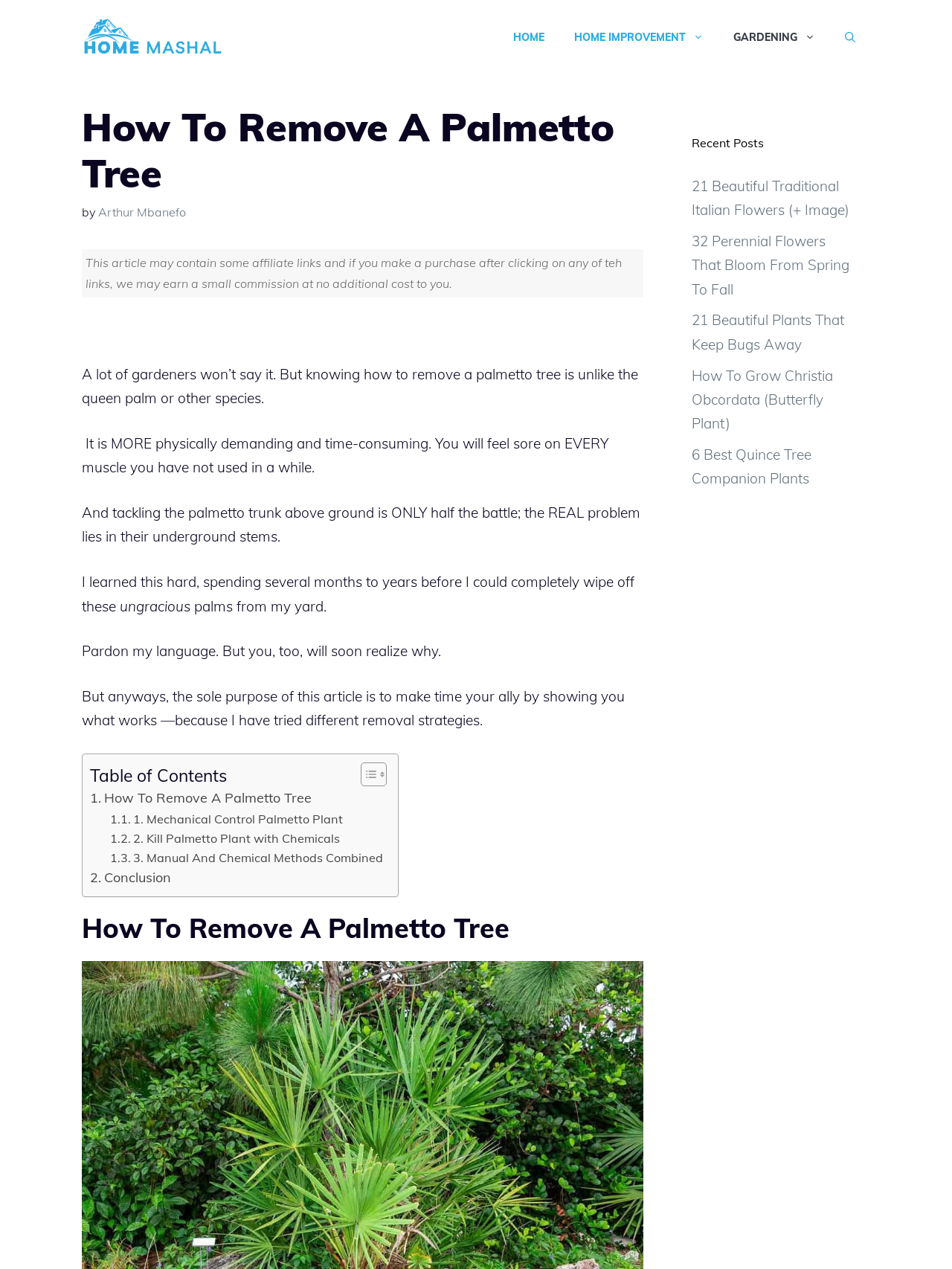Please specify the bounding box coordinates of the clickable region necessary for completing the following instruction: "View the recent post on 21 Beautiful Traditional Italian Flowers". The coordinates must consist of four float numbers between 0 and 1, i.e., [left, top, right, bottom].

[0.727, 0.14, 0.892, 0.173]